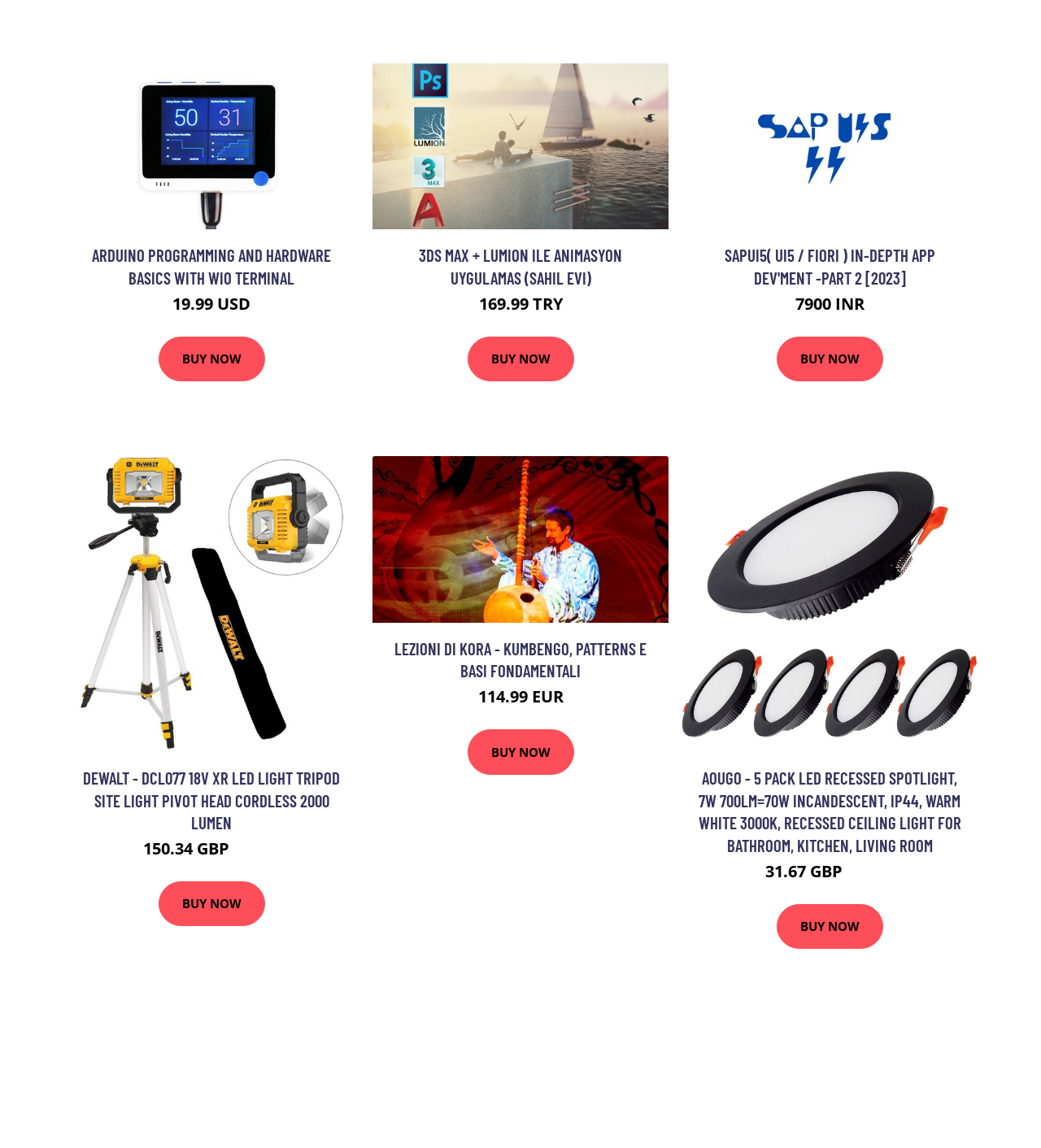Give a one-word or one-phrase response to the question:
What is the name of the fourth course listed on the webpage?

SAPUI5( UI5 / FIORI ) In-depth App dev'ment -Part 2 [2023]